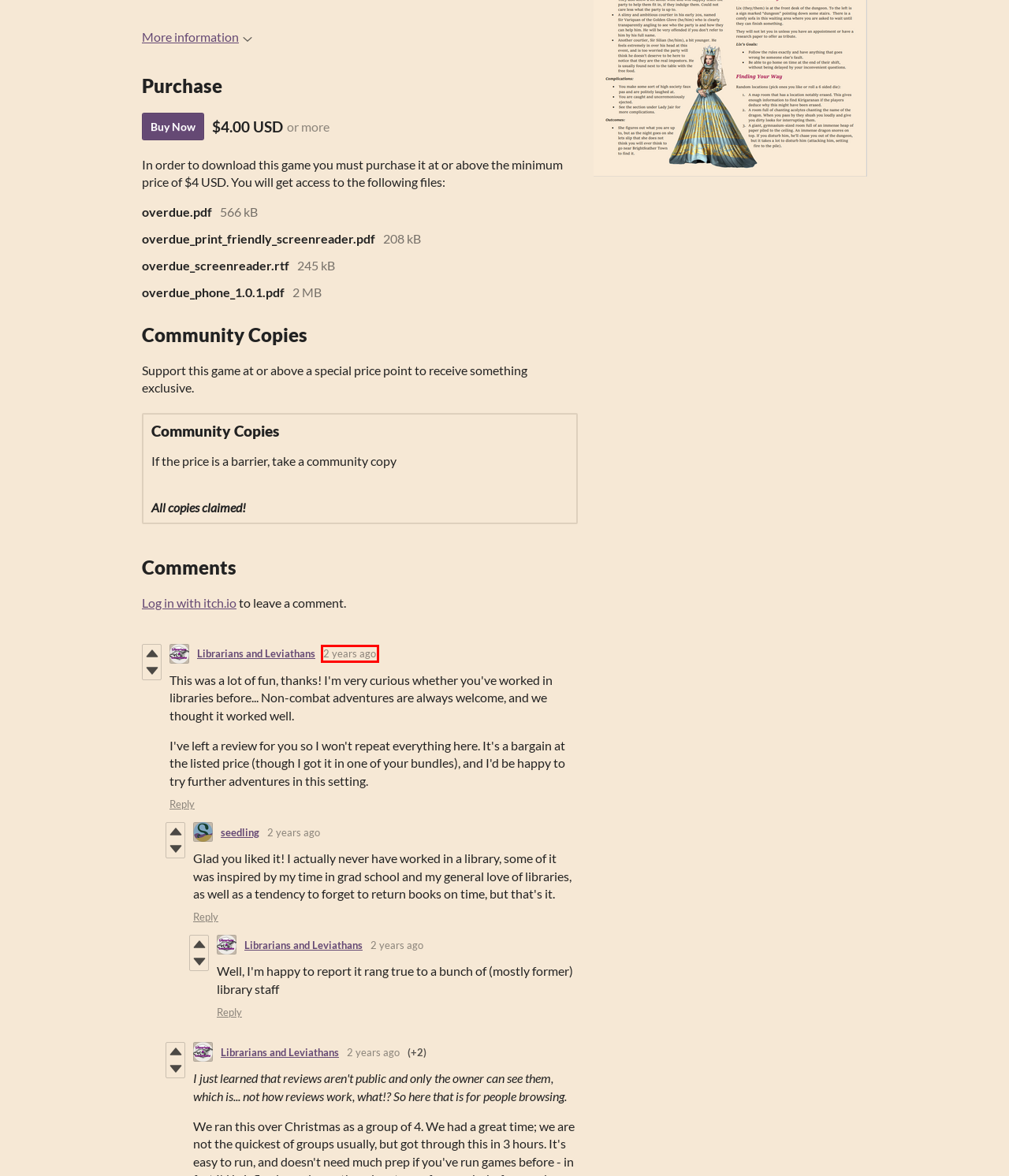You have a screenshot of a webpage with a red rectangle bounding box around a UI element. Choose the best description that matches the new page after clicking the element within the bounding box. The candidate descriptions are:
A. Definitely Wizards by Elliot HT Art
B. seedling - itch.io
C. Download the latest indie games - itch.io
D. Post by Librarians and Leviathans in Overdue! comments - itch.io
E. Librarians and Leviathans - itch.io
F. Purchase Overdue! by seedling - itch.io
G. Log in - itch.io
H. Post by seedling in Overdue! comments - itch.io

D